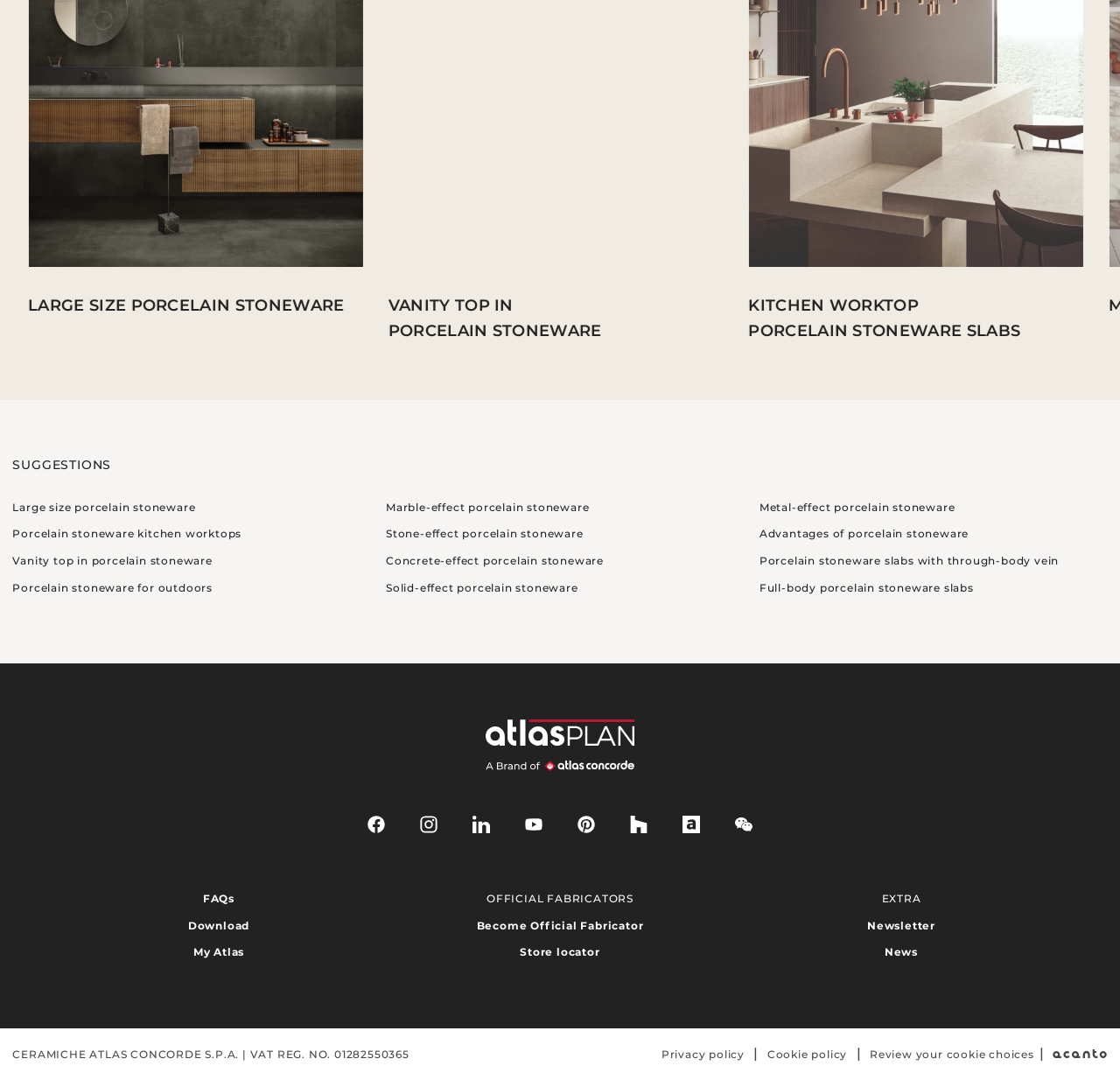Find the bounding box coordinates of the element's region that should be clicked in order to follow the given instruction: "Read FAQs". The coordinates should consist of four float numbers between 0 and 1, i.e., [left, top, right, bottom].

[0.043, 0.826, 0.348, 0.851]